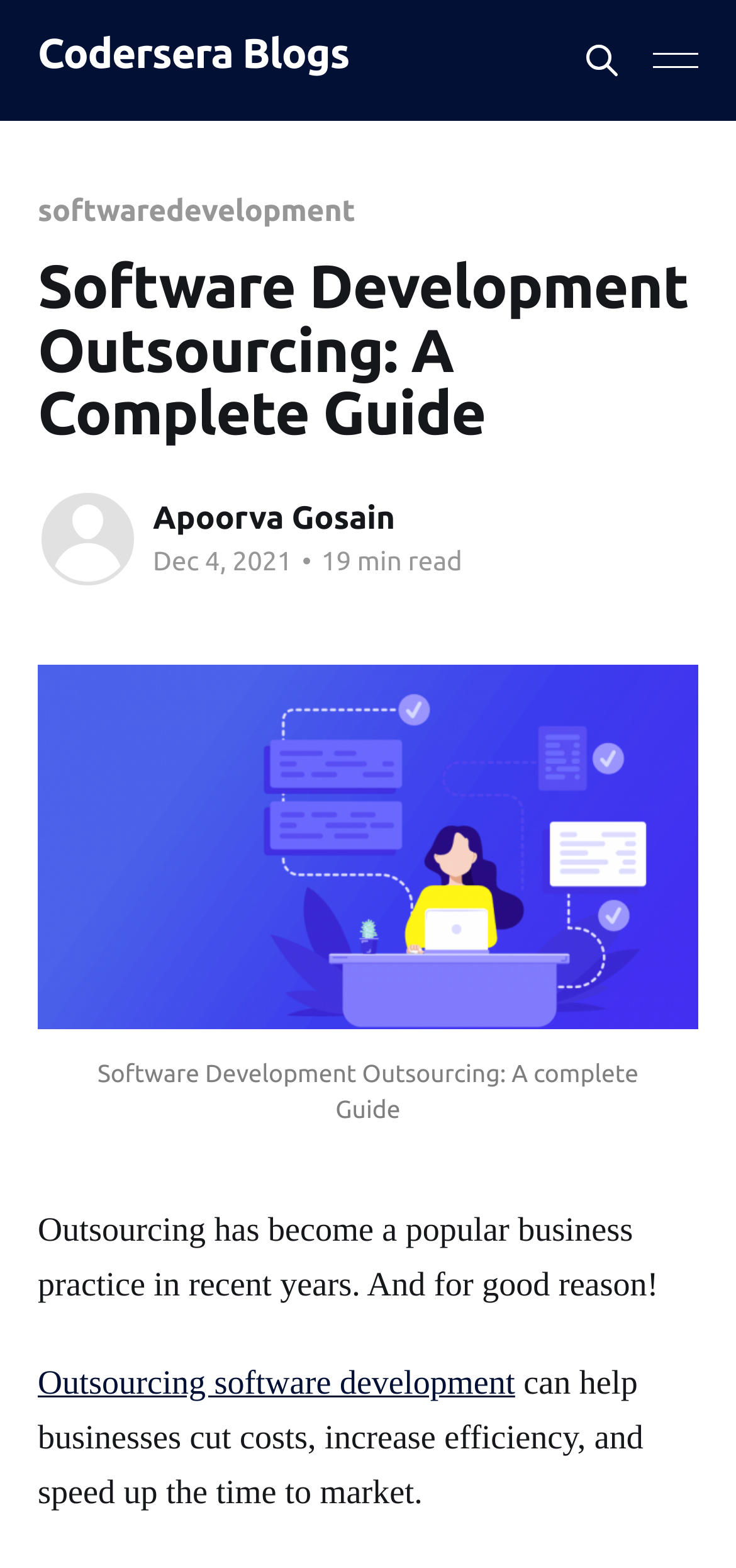When was the blog post published?
Answer the question with a single word or phrase derived from the image.

Dec 4, 2021